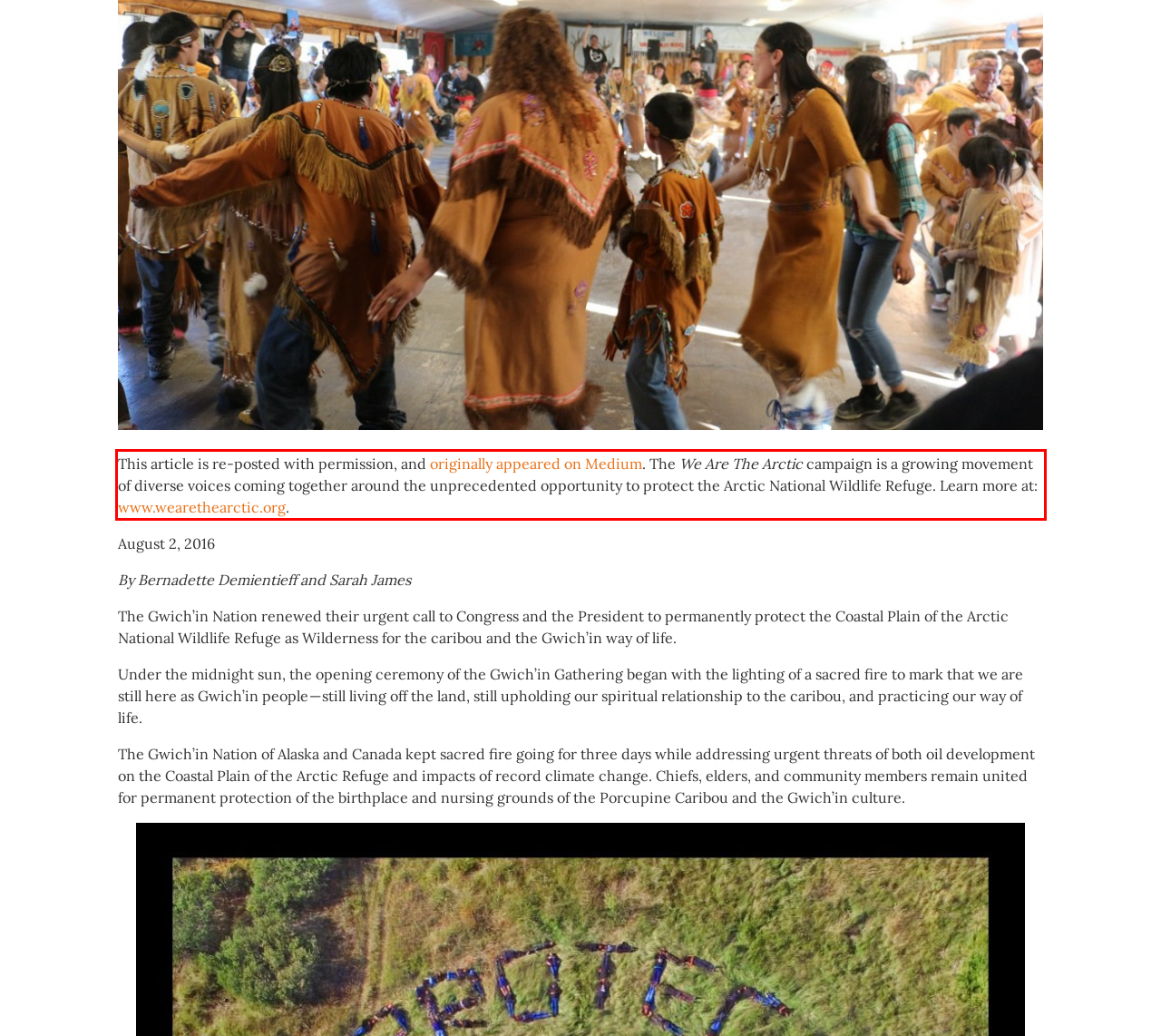Please identify the text within the red rectangular bounding box in the provided webpage screenshot.

This article is re-posted with permission, and originally appeared on Medium. The We Are The Arctic campaign is a growing movement of diverse voices coming together around the unprecedented opportunity to protect the Arctic National Wildlife Refuge. Learn more at: www.wearethearctic.org.